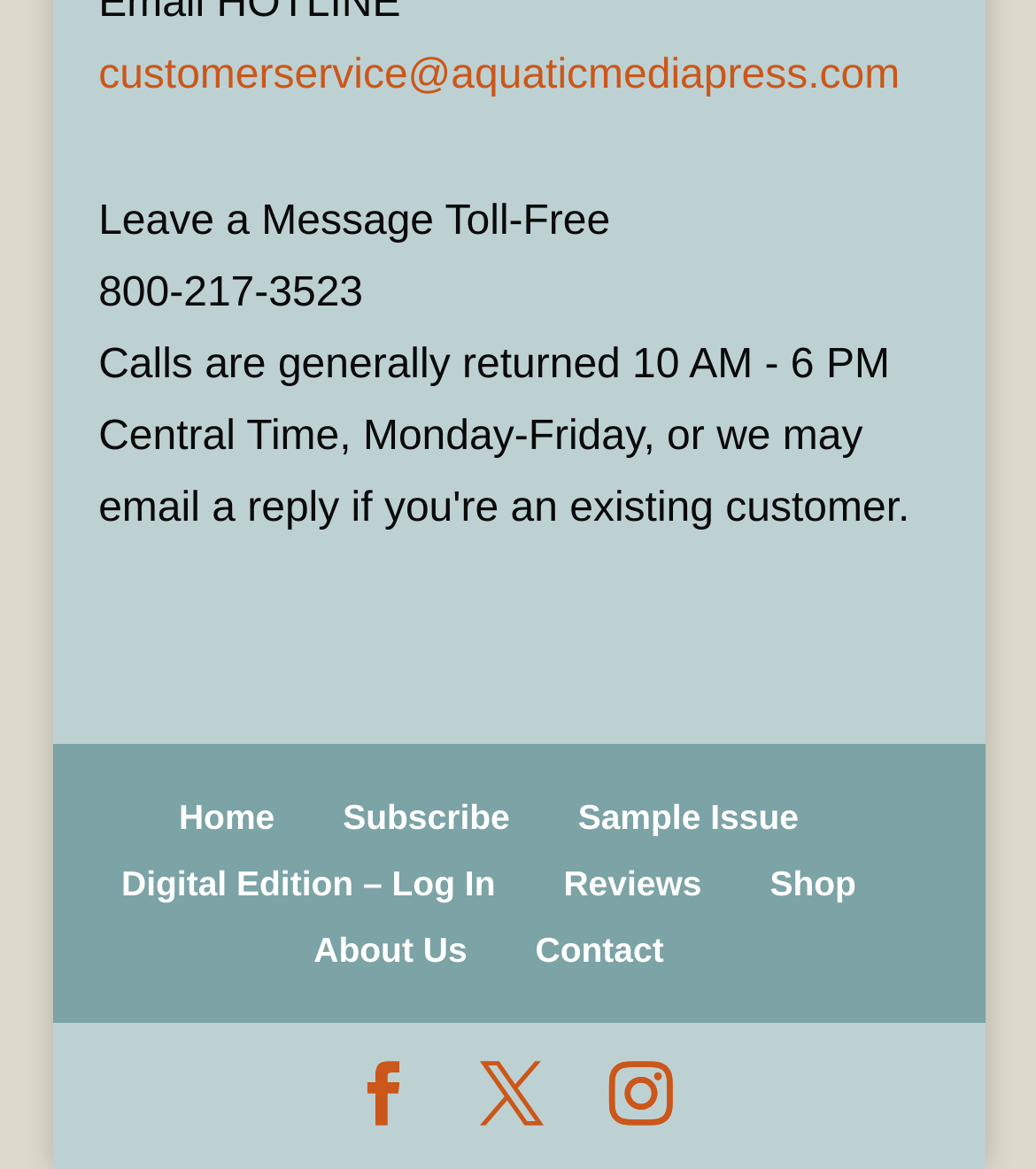What is the phone number for toll-free messaging? Examine the screenshot and reply using just one word or a brief phrase.

800-217-3523